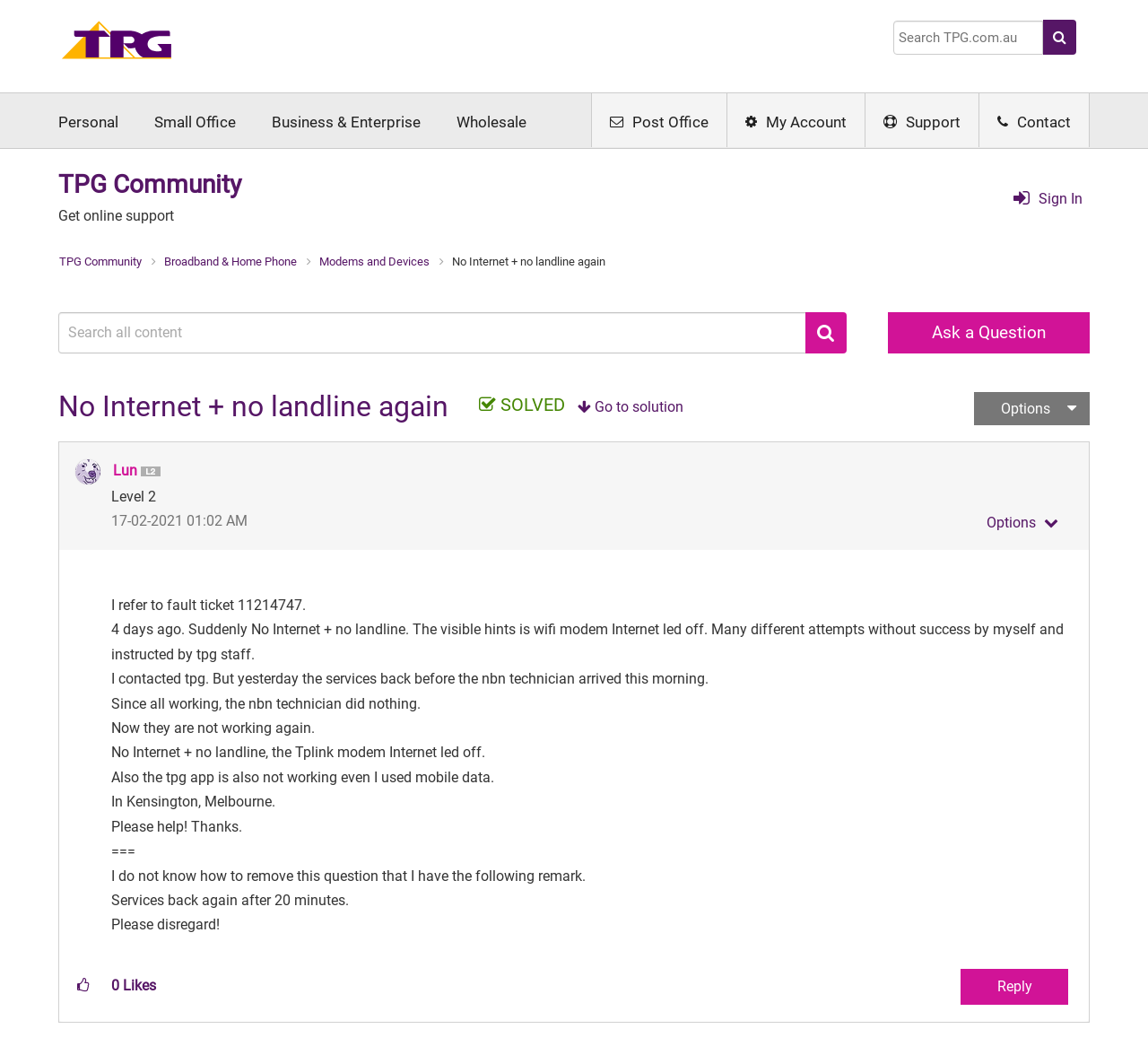Find the bounding box coordinates of the clickable area required to complete the following action: "Sign in to your account".

[0.875, 0.177, 0.913, 0.203]